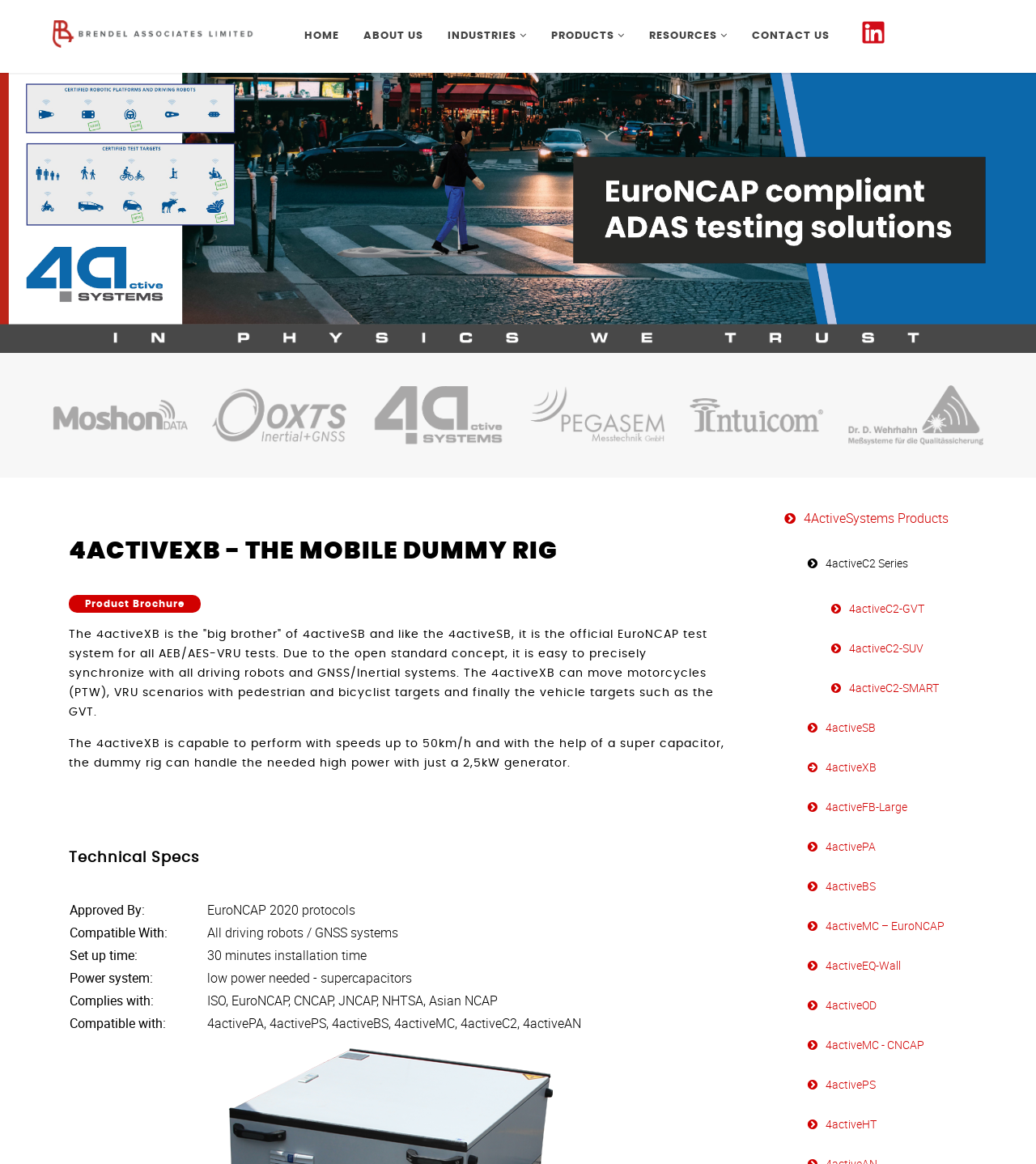Respond to the following question using a concise word or phrase: 
What is compatible with 4activeXB?

All driving robots / GNSS systems